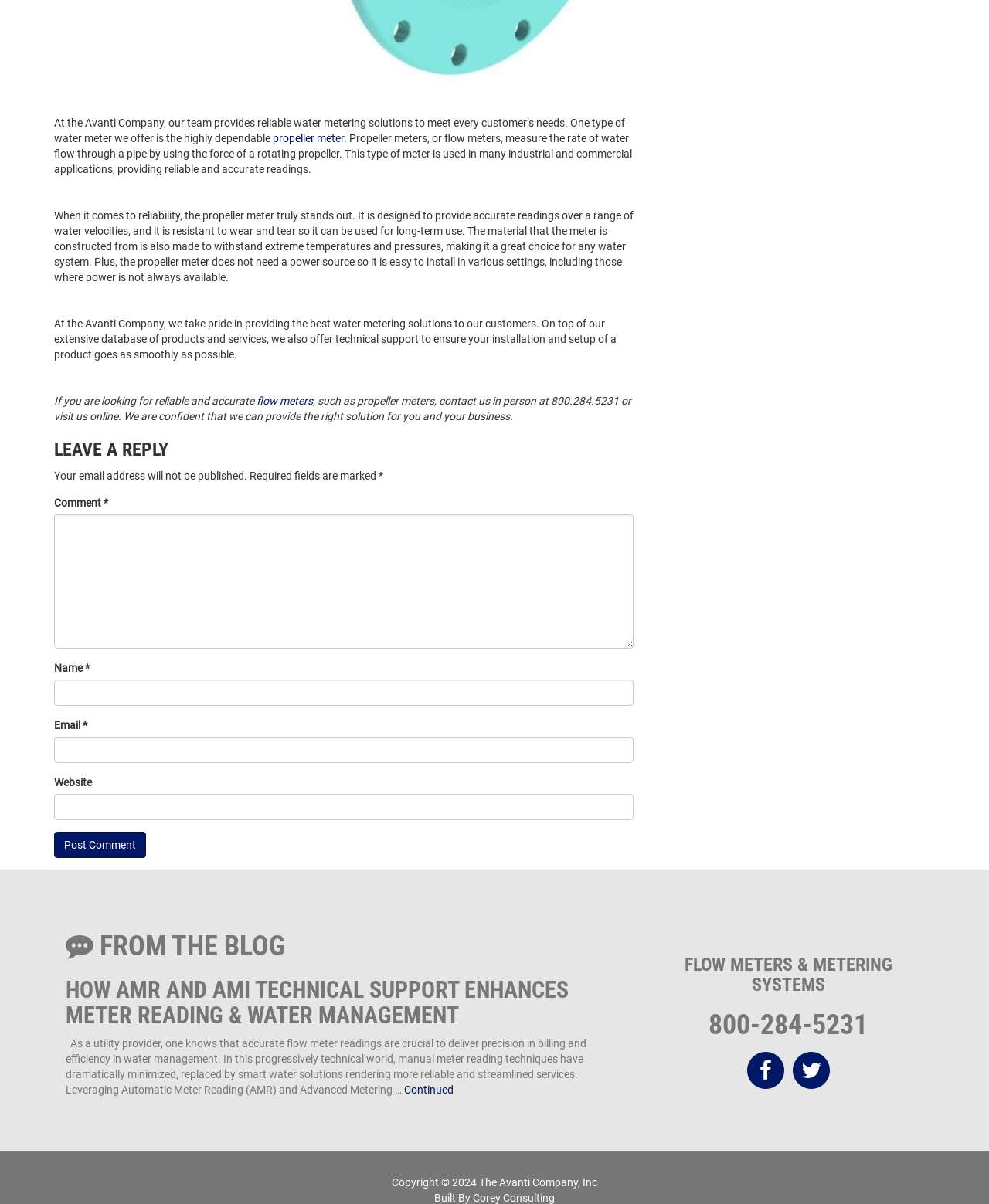Find the bounding box coordinates of the element to click in order to complete the given instruction: "email us."

None